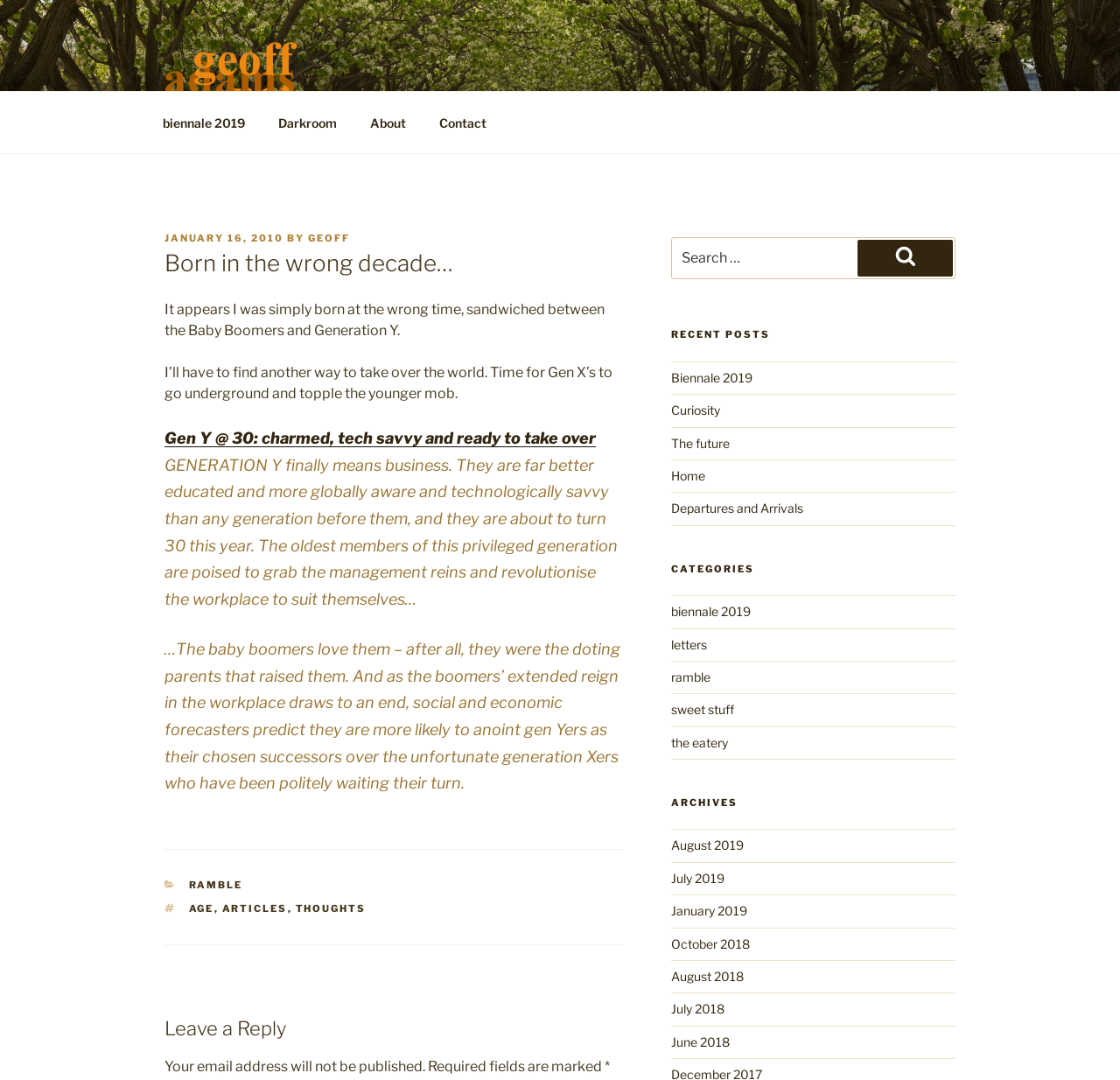Can you specify the bounding box coordinates for the region that should be clicked to fulfill this instruction: "Search for something".

[0.599, 0.22, 0.853, 0.259]